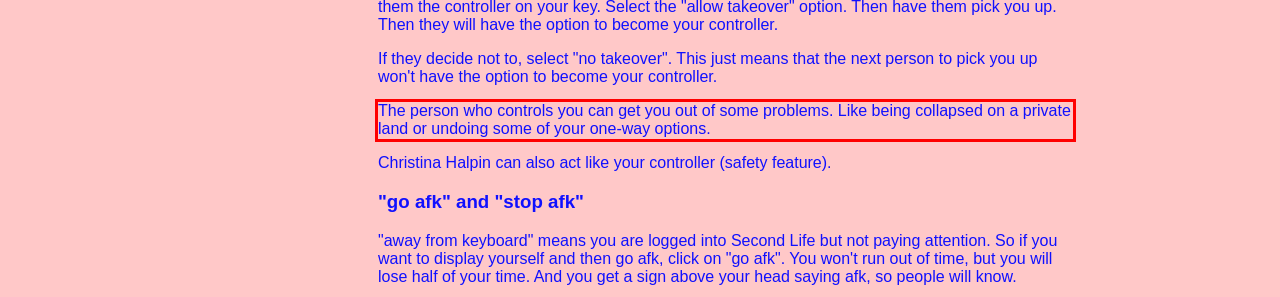Please identify the text within the red rectangular bounding box in the provided webpage screenshot.

The person who controls you can get you out of some problems. Like being collapsed on a private land or undoing some of your one-way options.